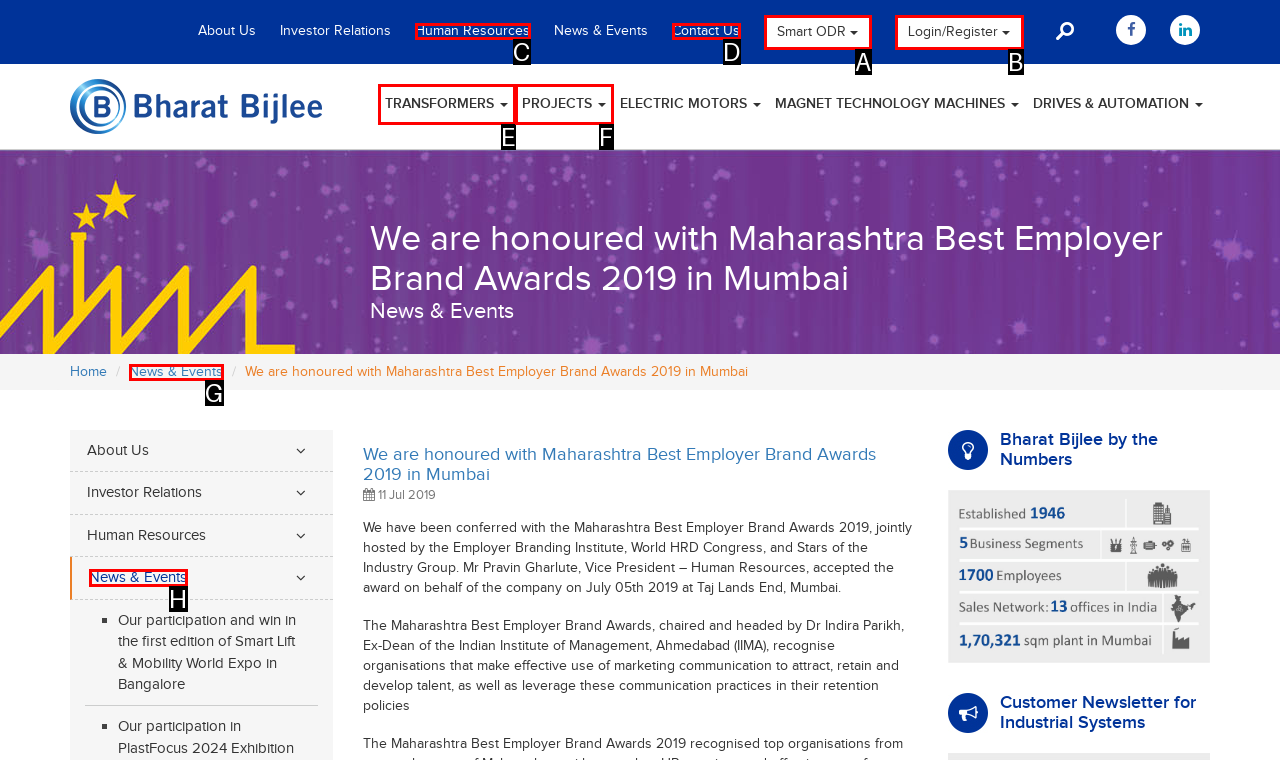Which lettered UI element aligns with this description: Projects
Provide your answer using the letter from the available choices.

F